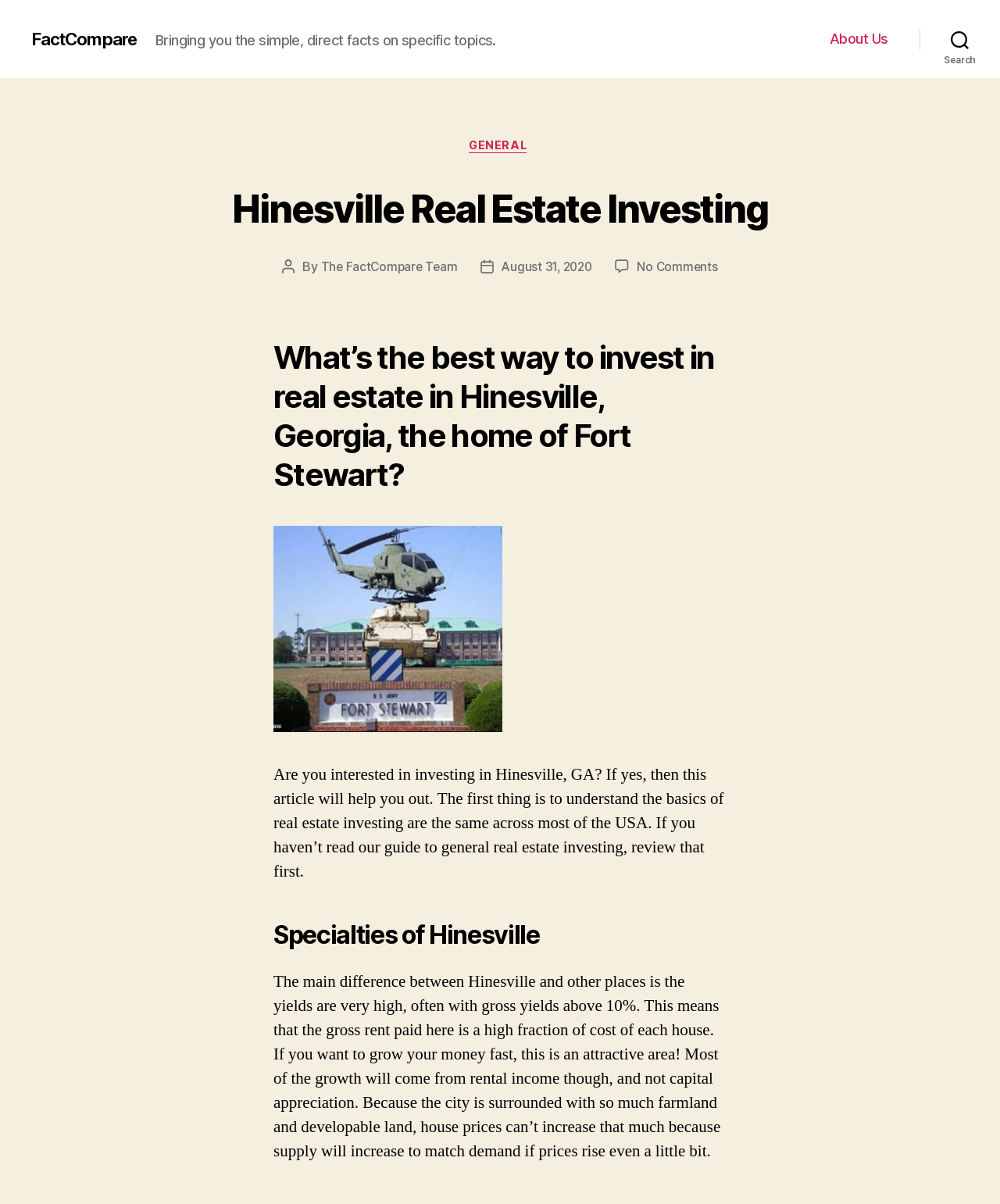Please locate the clickable area by providing the bounding box coordinates to follow this instruction: "Click on the 'About Us' link".

[0.83, 0.029, 0.888, 0.043]